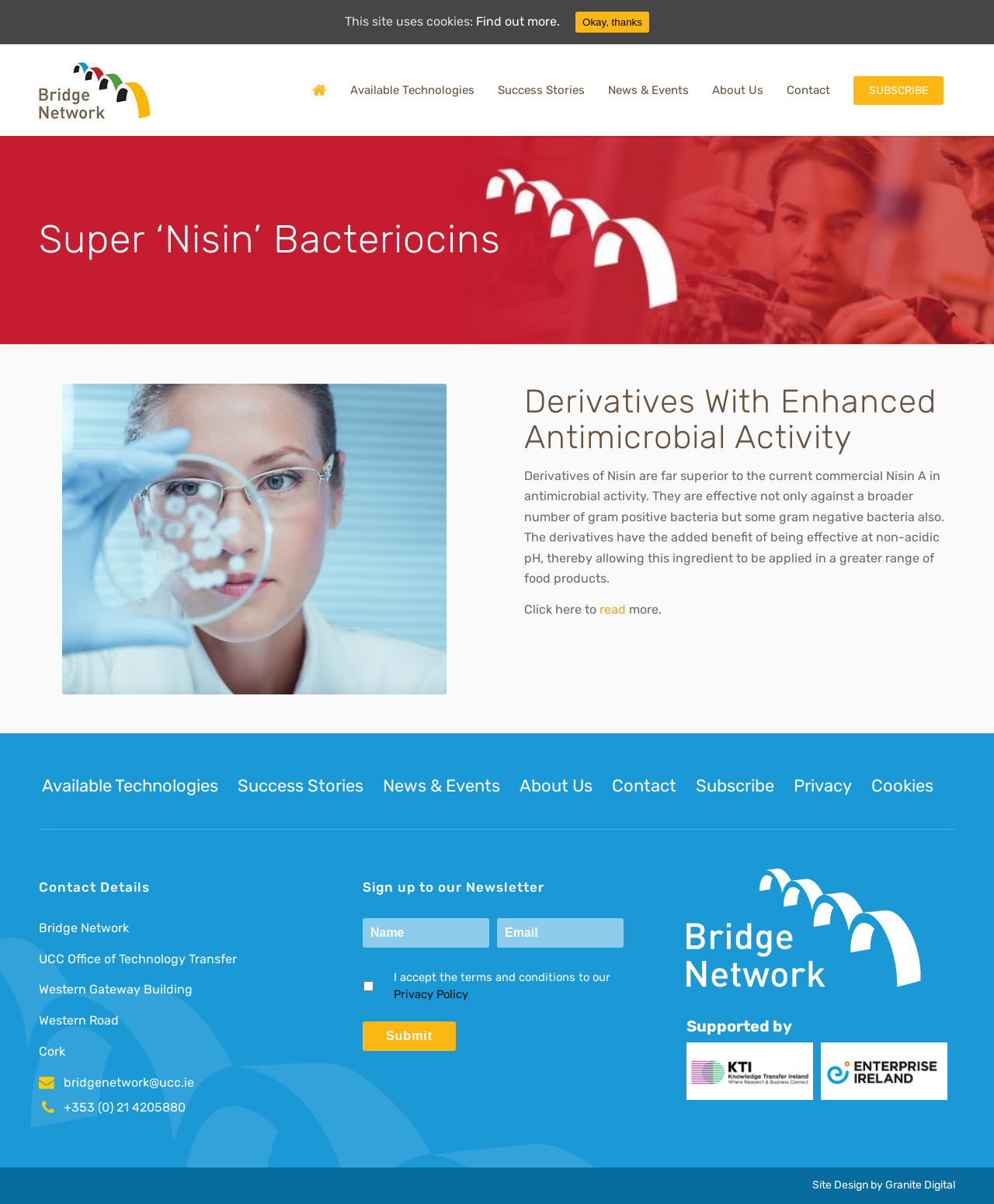What is the purpose of the derivatives of Nisin?
Using the image as a reference, deliver a detailed and thorough answer to the question.

According to the static text, 'Derivatives of Nisin are far superior to the current commercial Nisin A in antimicrobial activity', indicating that the purpose of the derivatives is to enhance antimicrobial activity.